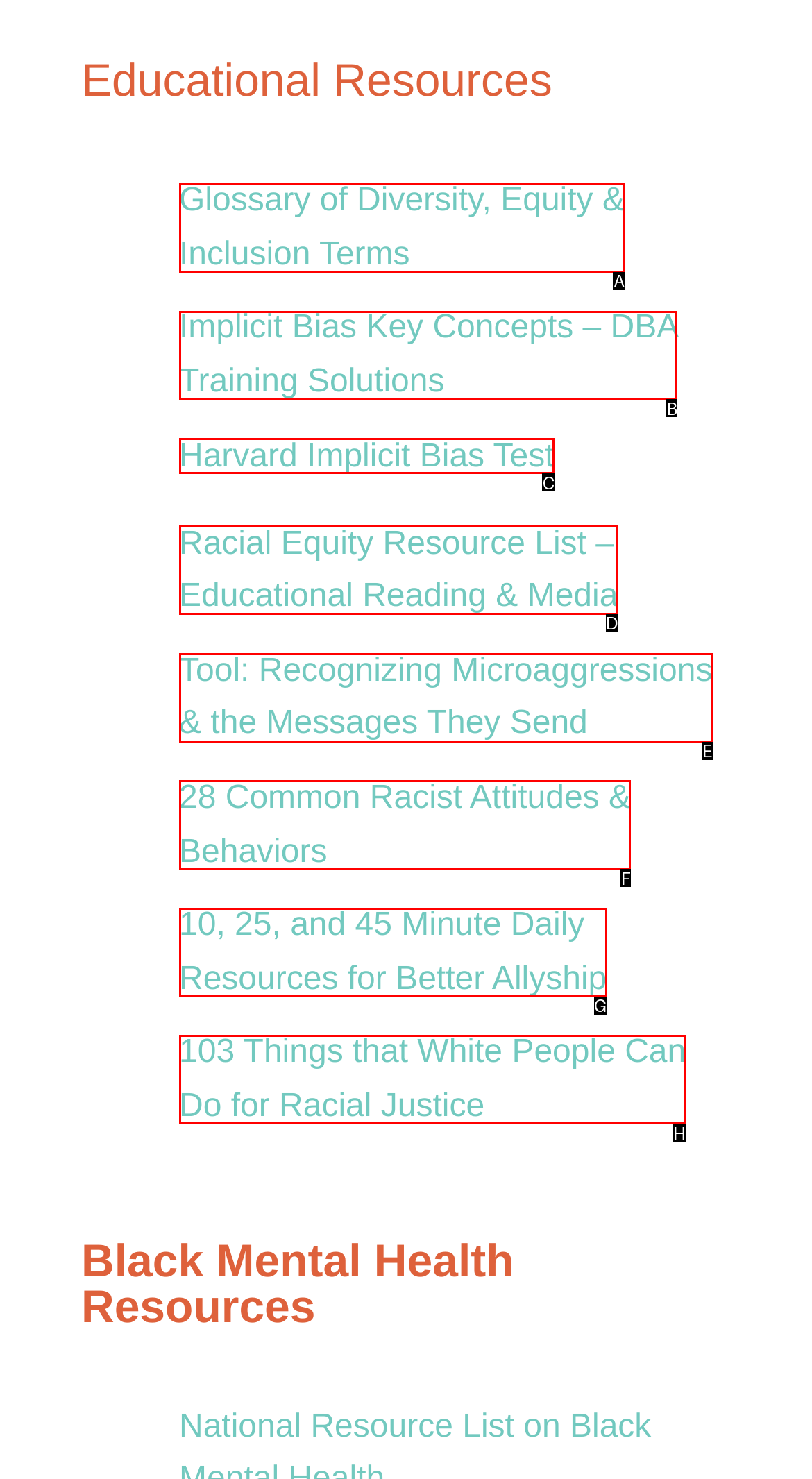Identify the correct HTML element to click to accomplish this task: View Glossary of Diversity, Equity & Inclusion Terms
Respond with the letter corresponding to the correct choice.

A